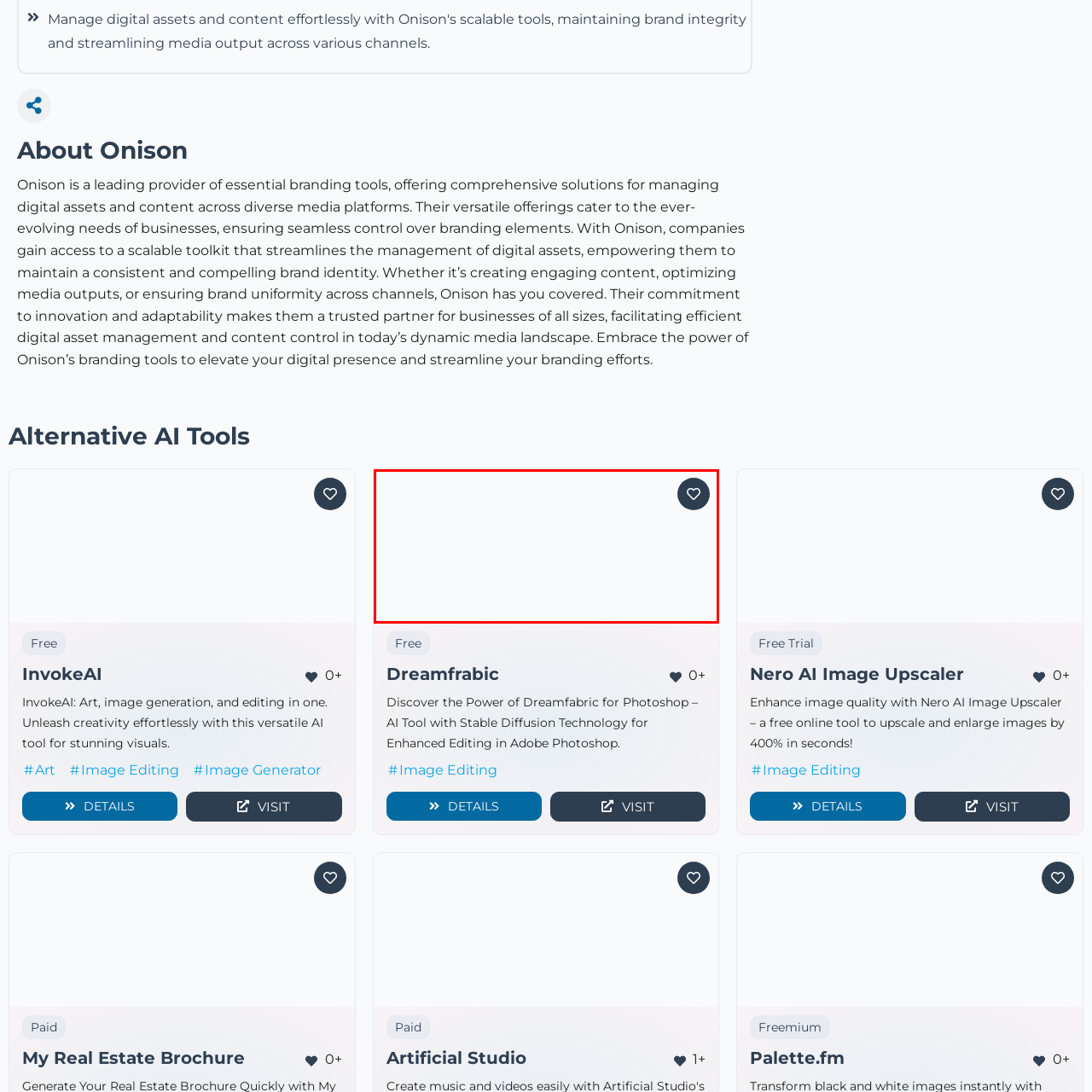Thoroughly describe the contents of the picture within the red frame.

The image depicts the logo for "Dreamfrabic," an innovative AI tool designed to enhance the photo editing experience within Adobe Photoshop. Known for utilizing advanced Stable Diffusion technology, Dreamfrabic empowers users to achieve exceptional editing results and unleash their creativity. This image is accompanied by a brief description highlighting its applications, which include enhancing image quality and streamlining the editing process. It invites viewers to explore the tool further, promising a powerful addition to their creative toolkit.